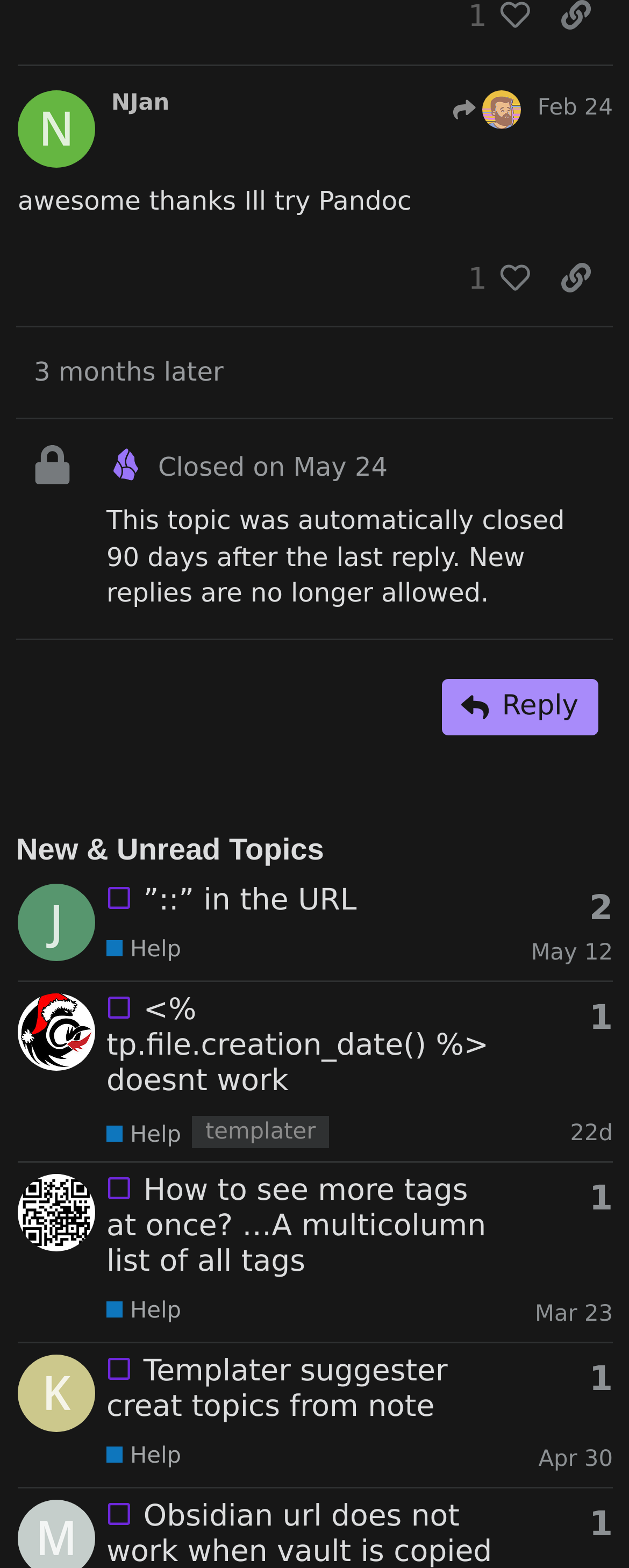Please find and report the bounding box coordinates of the element to click in order to perform the following action: "Get help from fellow Obsidian users". The coordinates should be expressed as four float numbers between 0 and 1, in the format [left, top, right, bottom].

[0.169, 0.598, 0.288, 0.615]